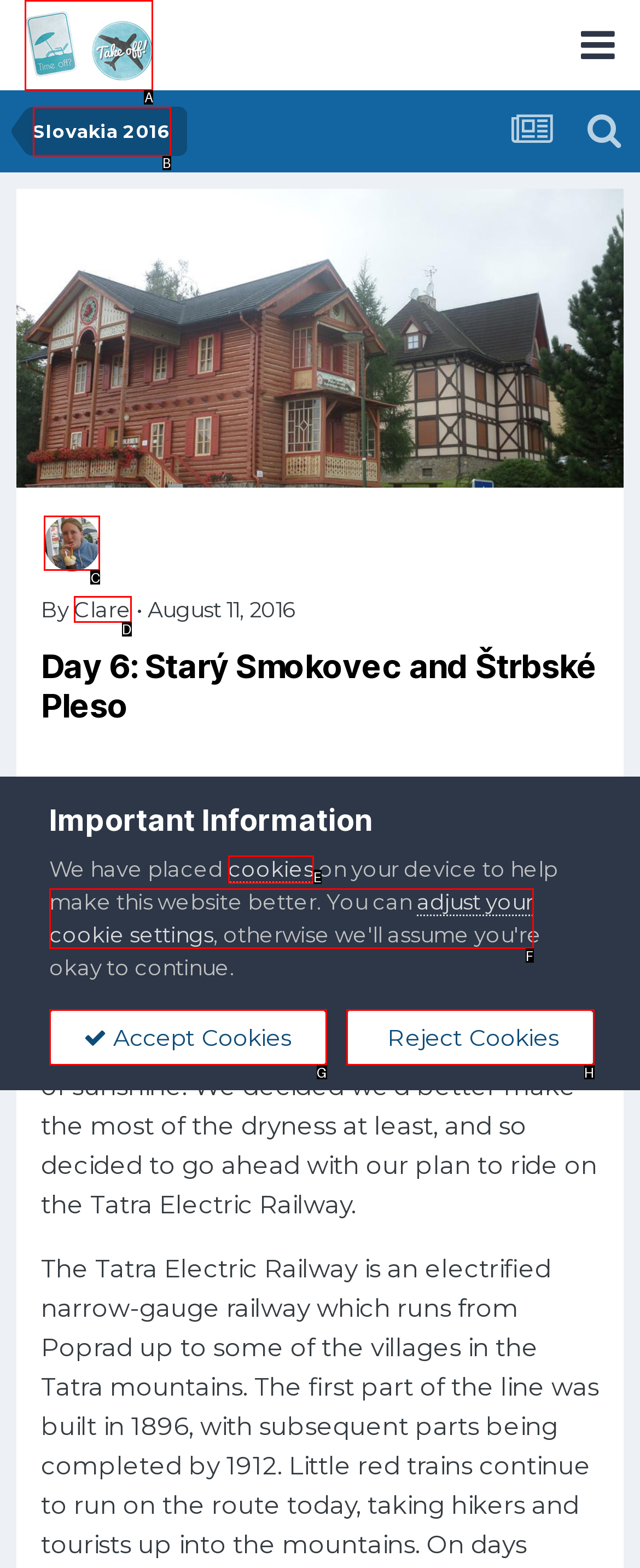Which UI element should be clicked to perform the following task: Visit the 'Nintendo' page? Answer with the corresponding letter from the choices.

None